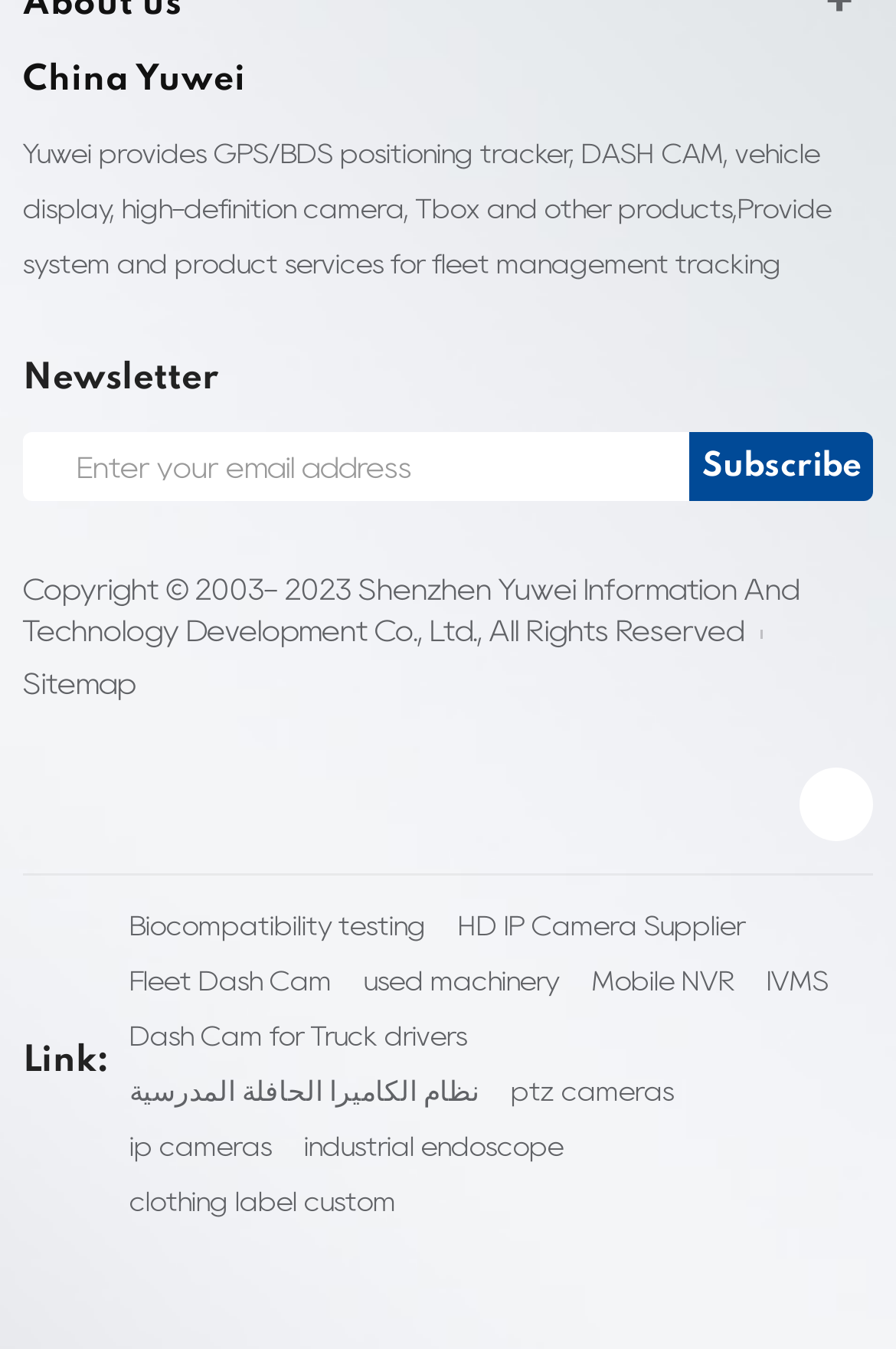Determine the bounding box coordinates of the region that needs to be clicked to achieve the task: "Enter your email address".

[0.086, 0.321, 0.769, 0.372]